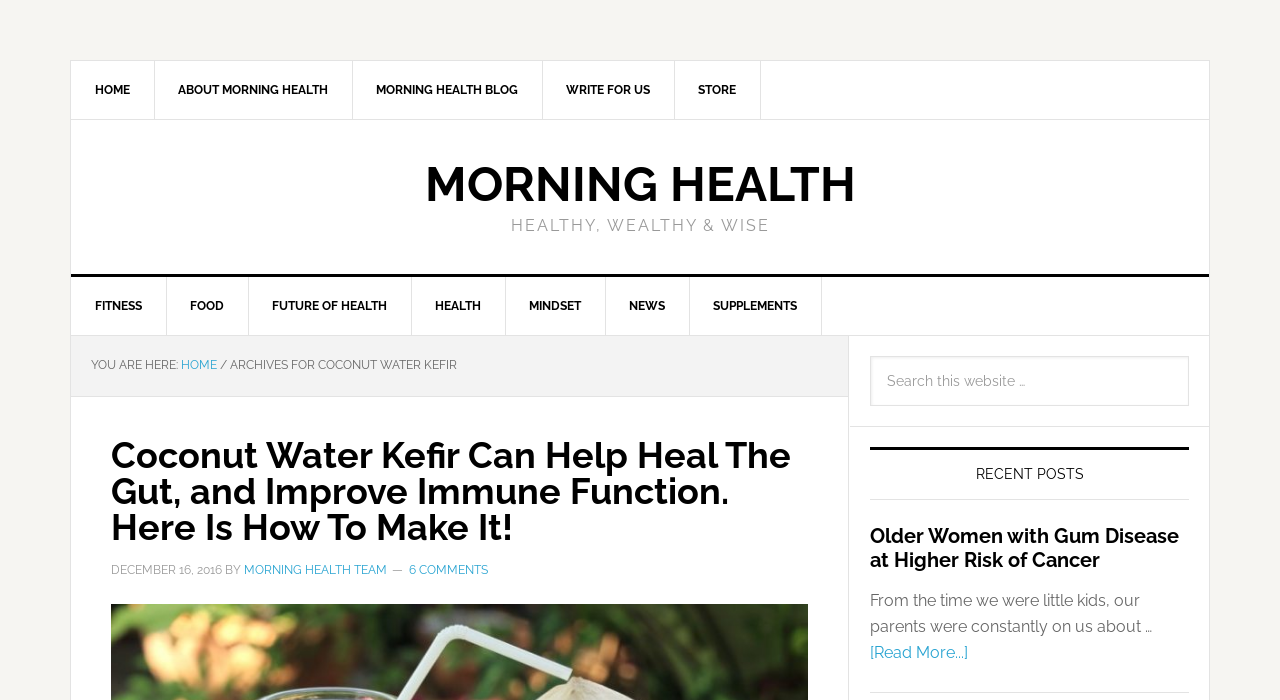Using the provided description [Read More...], find the bounding box coordinates for the UI element. Provide the coordinates in (top-left x, top-left y, bottom-right x, bottom-right y) format, ensuring all values are between 0 and 1.

[0.68, 0.918, 0.756, 0.945]